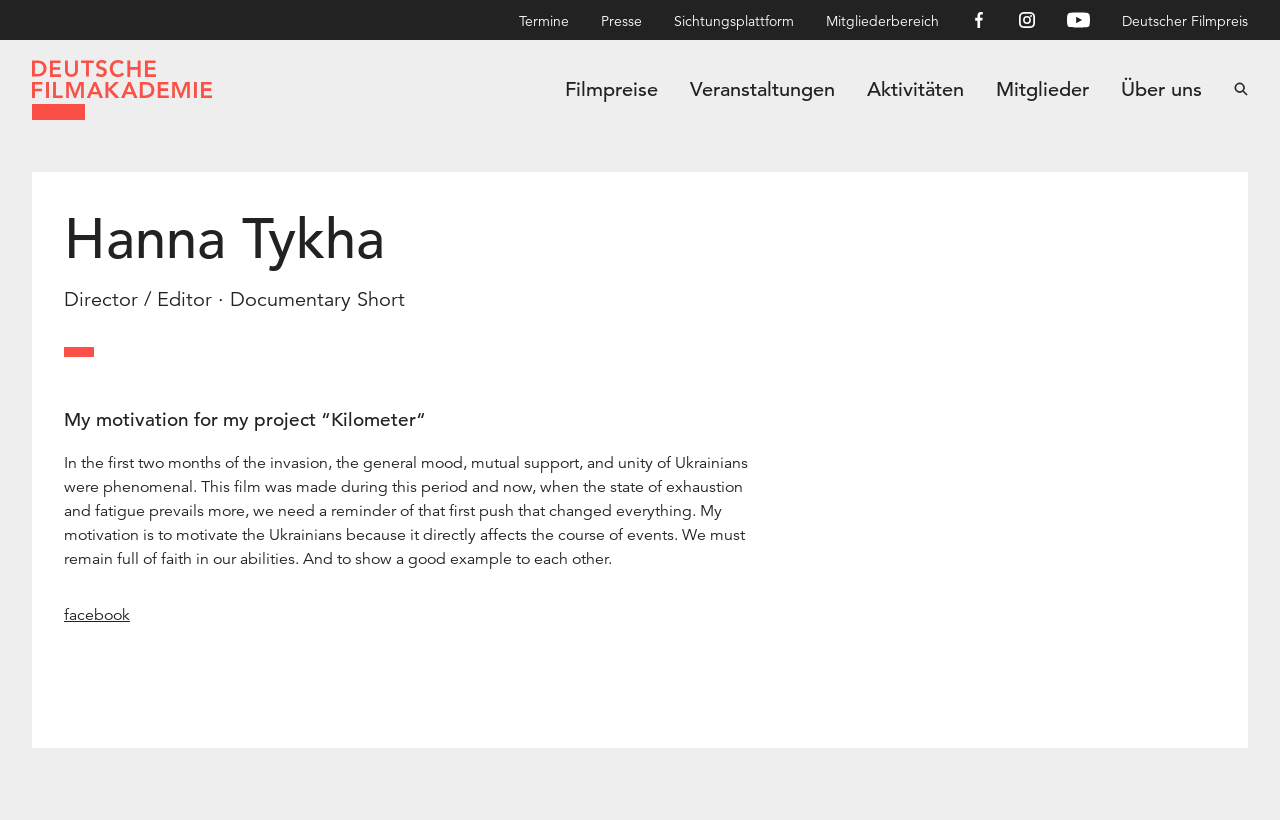Create a detailed summary of all the visual and textual information on the webpage.

The webpage is about Hanna Tykha, a director and editor, specifically showcasing her project "Kilometer". At the top, there is a header section with several links, including "Termine", "Presse", "Sichtungsplattform", "Mitgliederbereich", and social media links like Facebook, Instagram, and YouTube, each accompanied by a small icon. Below the header, there is a prominent link to "Deutsche Filmakademie" with a logo image.

The main content area is divided into two sections. On the left, there is a heading with Hanna Tykha's name, followed by a brief description of her profession as a director and editor, specifically in documentary shorts. Below this, there is a horizontal separator line, and then a heading that introduces her project motivation. This is followed by a lengthy text block that explains her motivation for creating the film "Kilometer", which is about the Ukrainian people's unity and motivation during the invasion.

On the right side of the main content area, there is a large figure element that takes up most of the space, containing an image of Hanna Tykha. At the bottom of the page, there are more links to various sections, including "Filmpreise", "Veranstaltungen", "Aktivitäten", "Mitglieder", "Über uns", and "Suche", with a small search icon next to the last link.